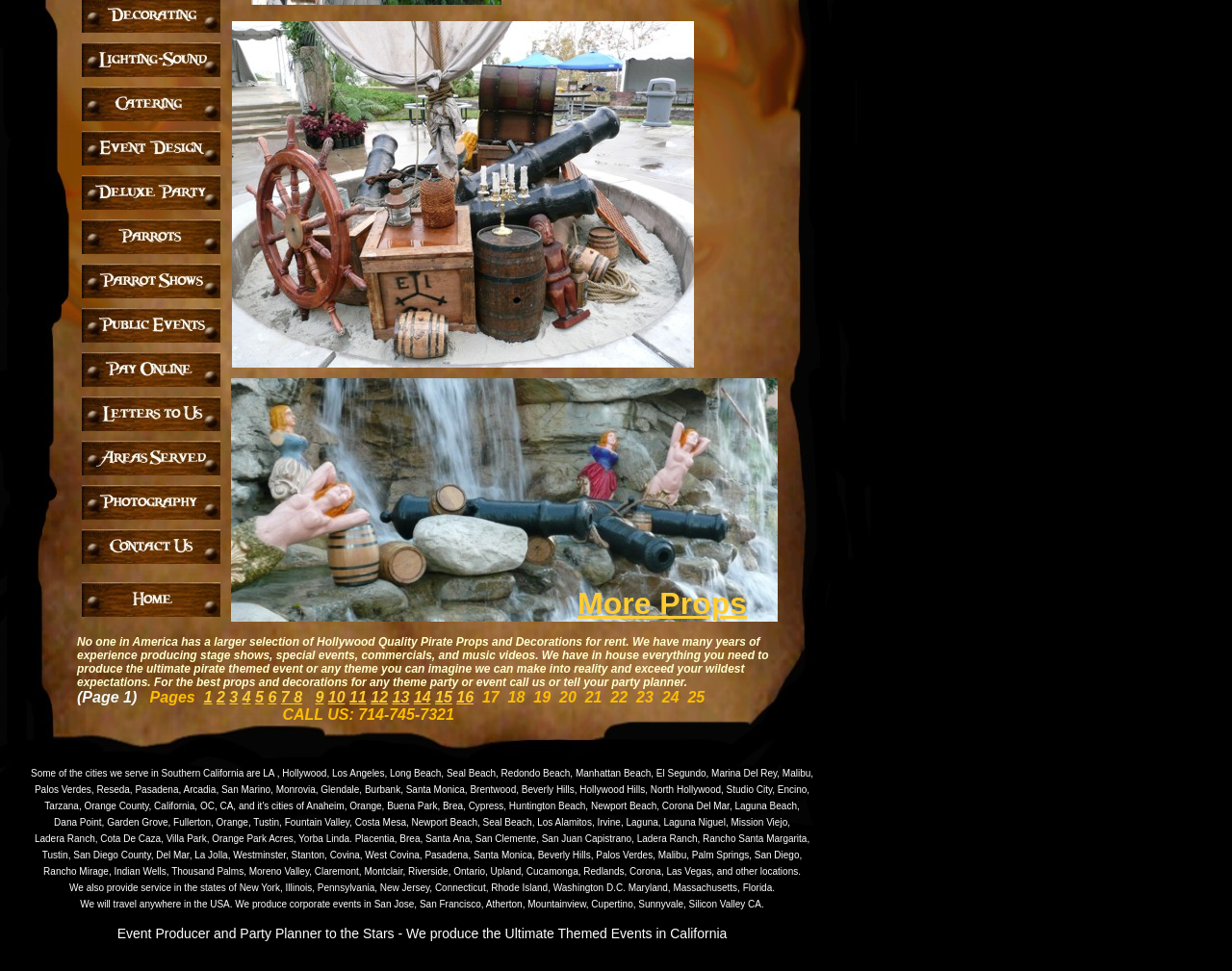Identify and provide the bounding box for the element described by: "ESG".

None